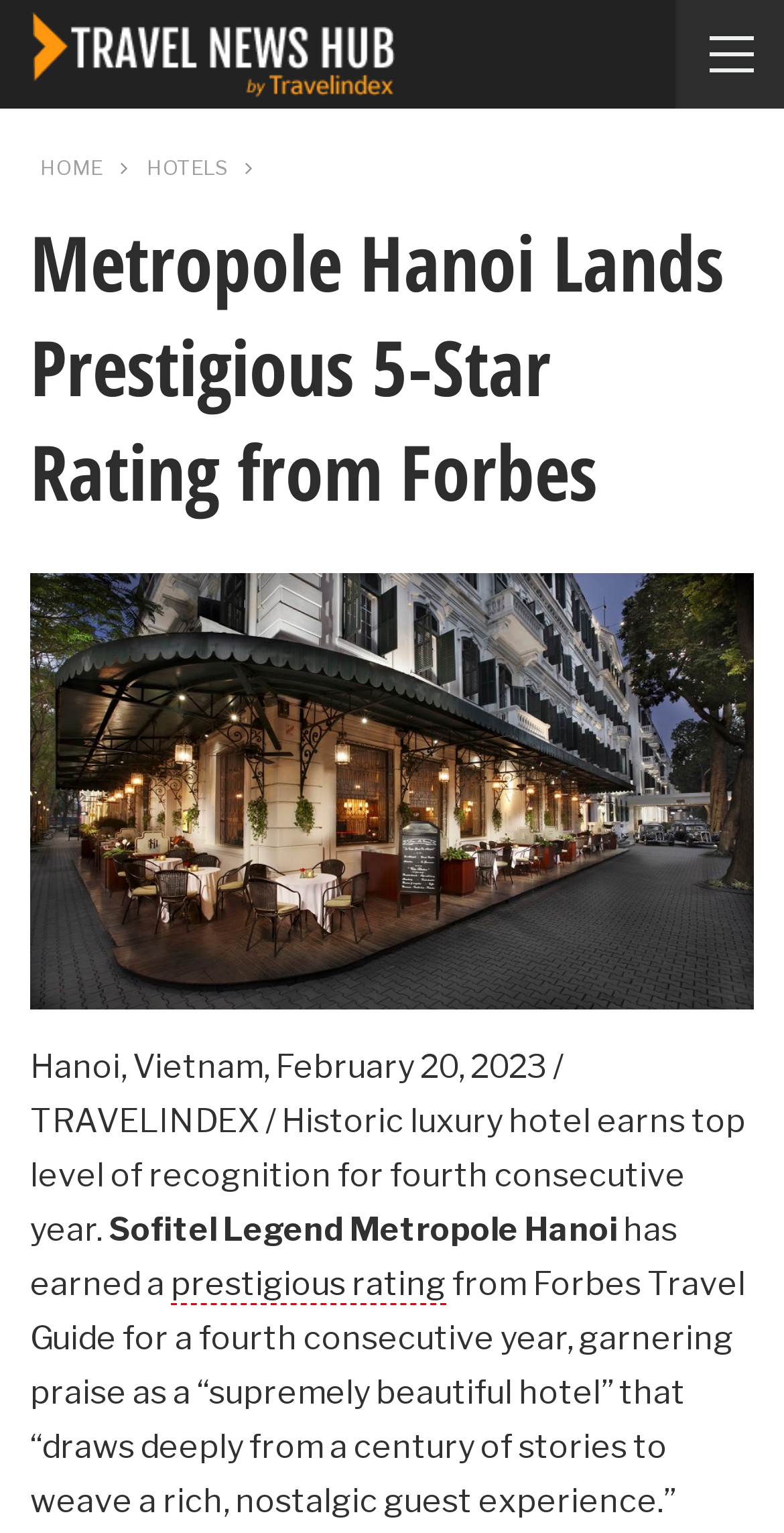Reply to the question with a single word or phrase:
Who gave the hotel the rating?

Forbes Travel Guide